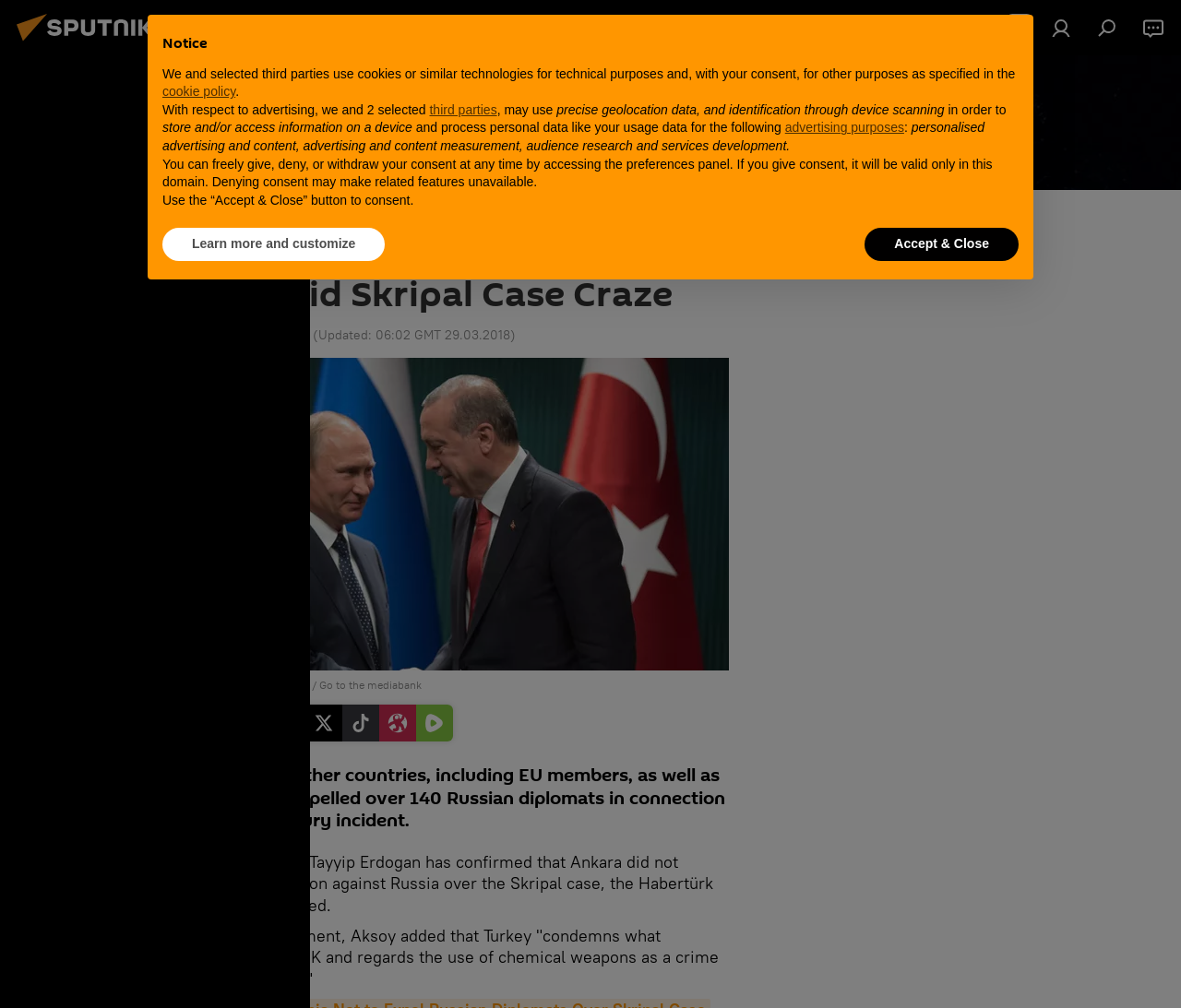Answer the following in one word or a short phrase: 
What is the source of the image?

Sputnik